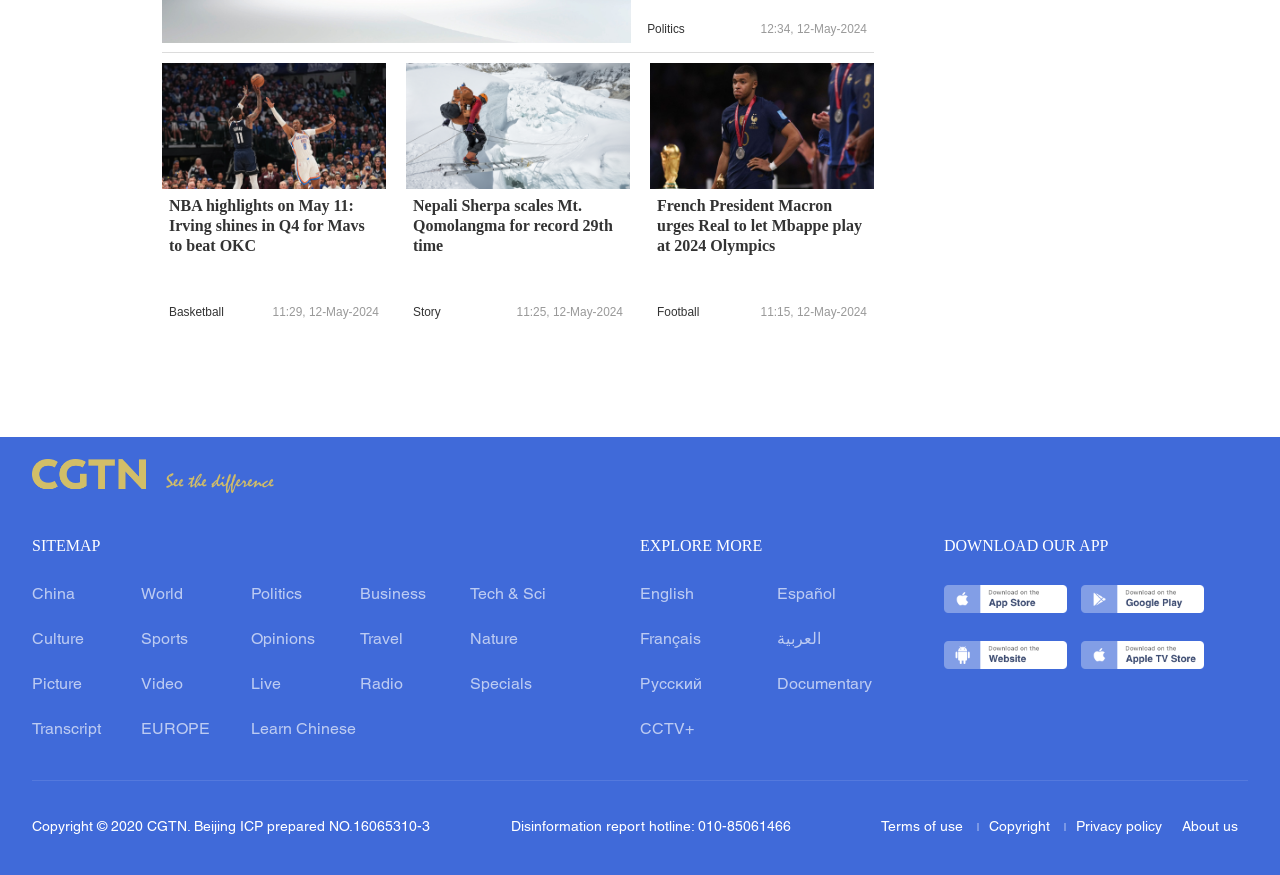Please find the bounding box coordinates of the element's region to be clicked to carry out this instruction: "Check sports news".

[0.025, 0.724, 0.066, 0.74]